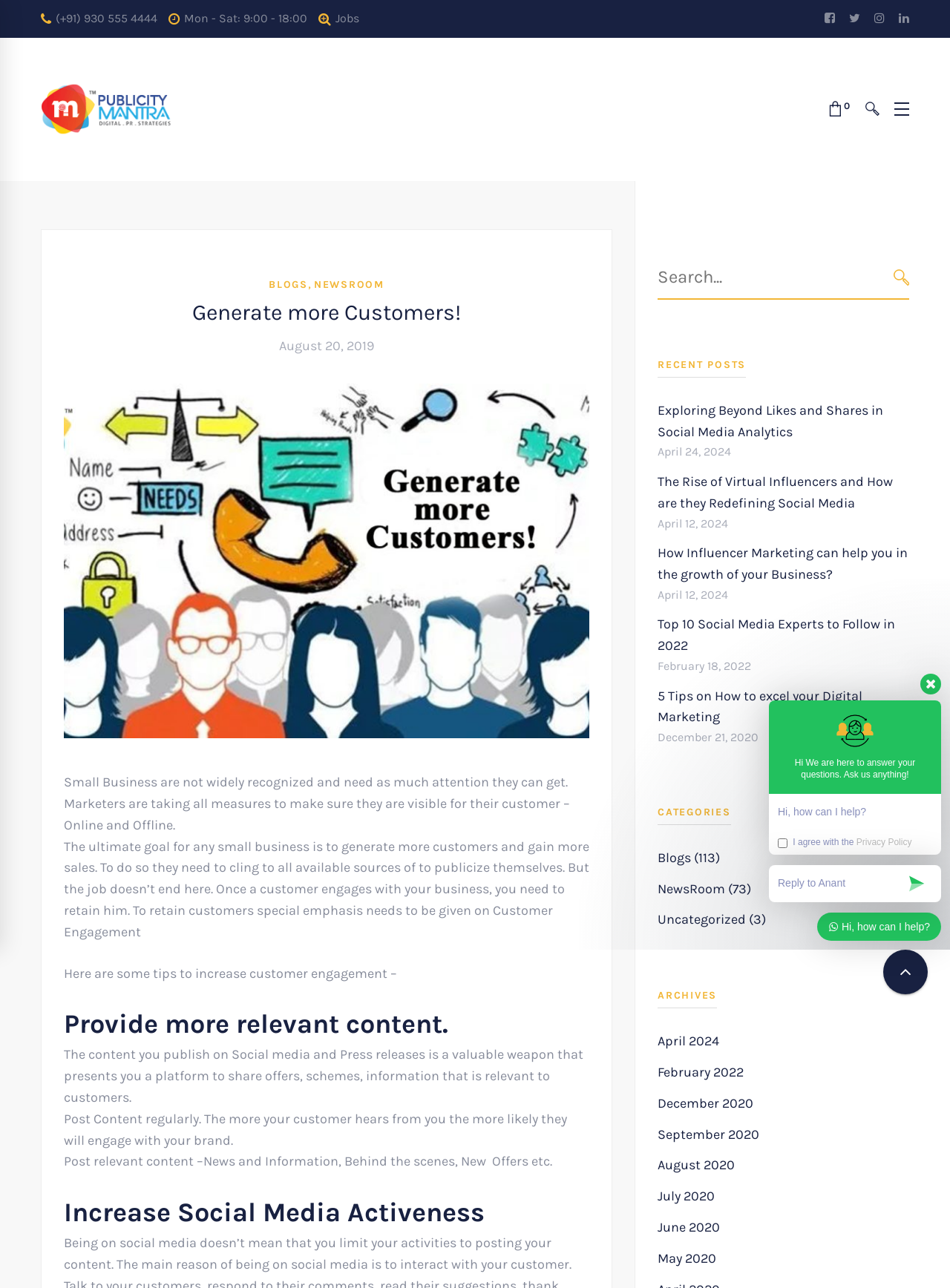What is the topic of the first recent post?
Look at the image and provide a detailed response to the question.

The first recent post is listed in the 'RECENT POSTS' section, which includes a link to the post 'Exploring Beyond Likes and Shares in Social Media Analytics'.